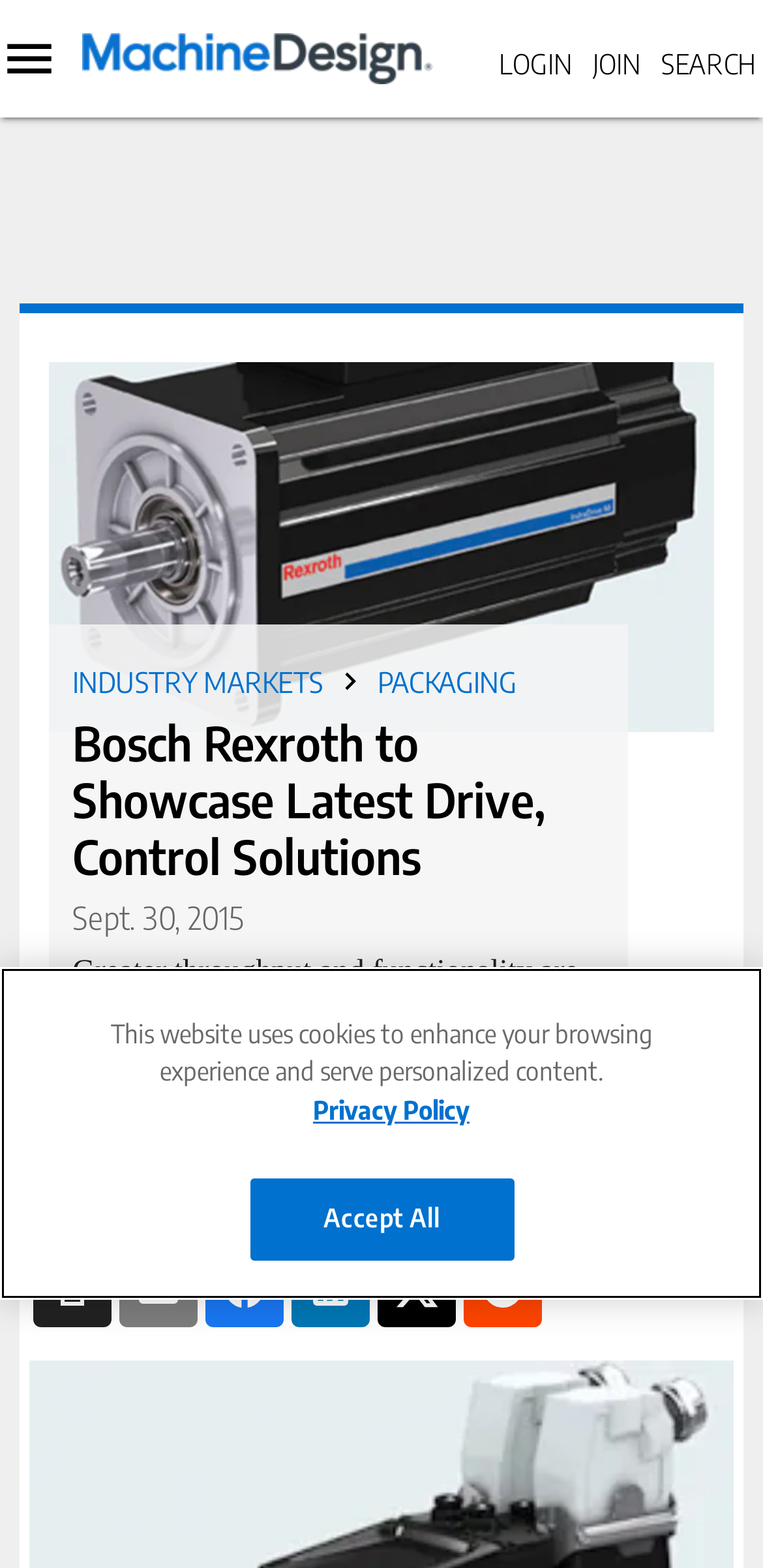From the given element description: "3D Printing & CAD", find the bounding box for the UI element. Provide the coordinates as four float numbers between 0 and 1, in the order [left, top, right, bottom].

[0.0, 0.164, 0.082, 0.206]